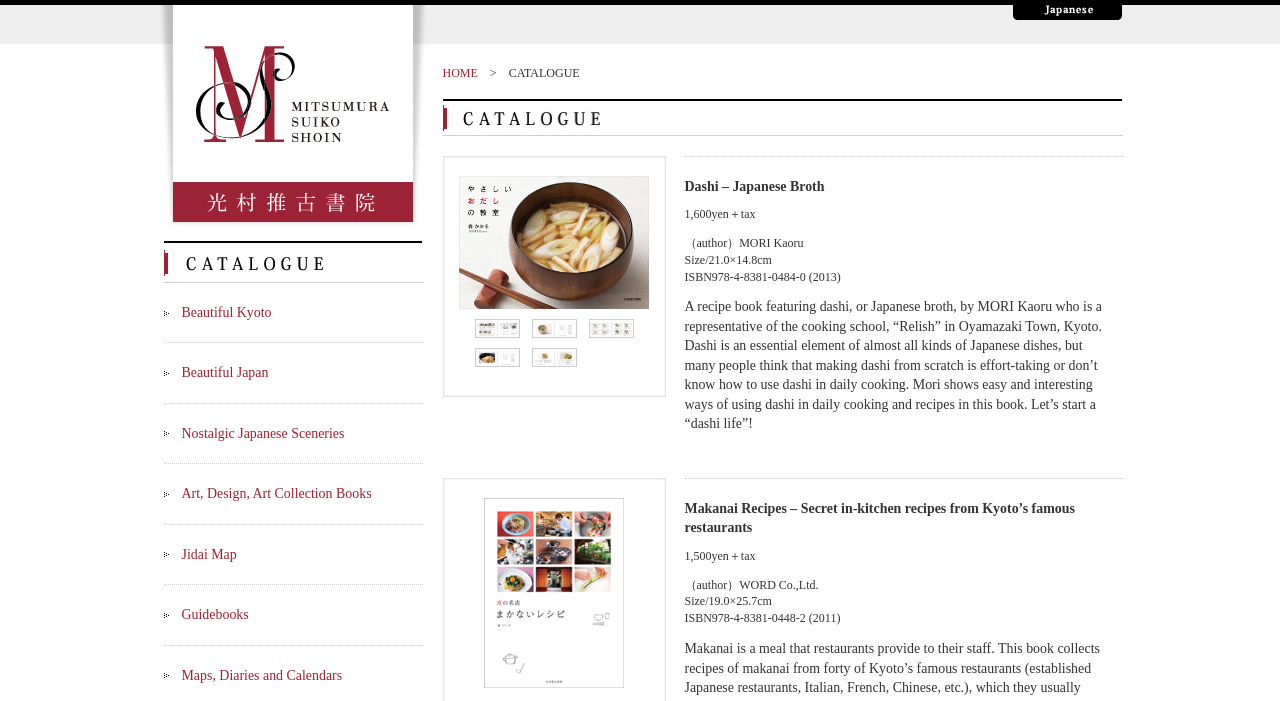What is the price of the book 'Dashi – Japanese Broth'?
Can you provide a detailed and comprehensive answer to the question?

I found the price of the book 'Dashi – Japanese Broth' by looking at the static text elements under the heading 'Dashi – Japanese Broth'. One of the static text elements contains the price information, which is '1,600yen＋tax'.